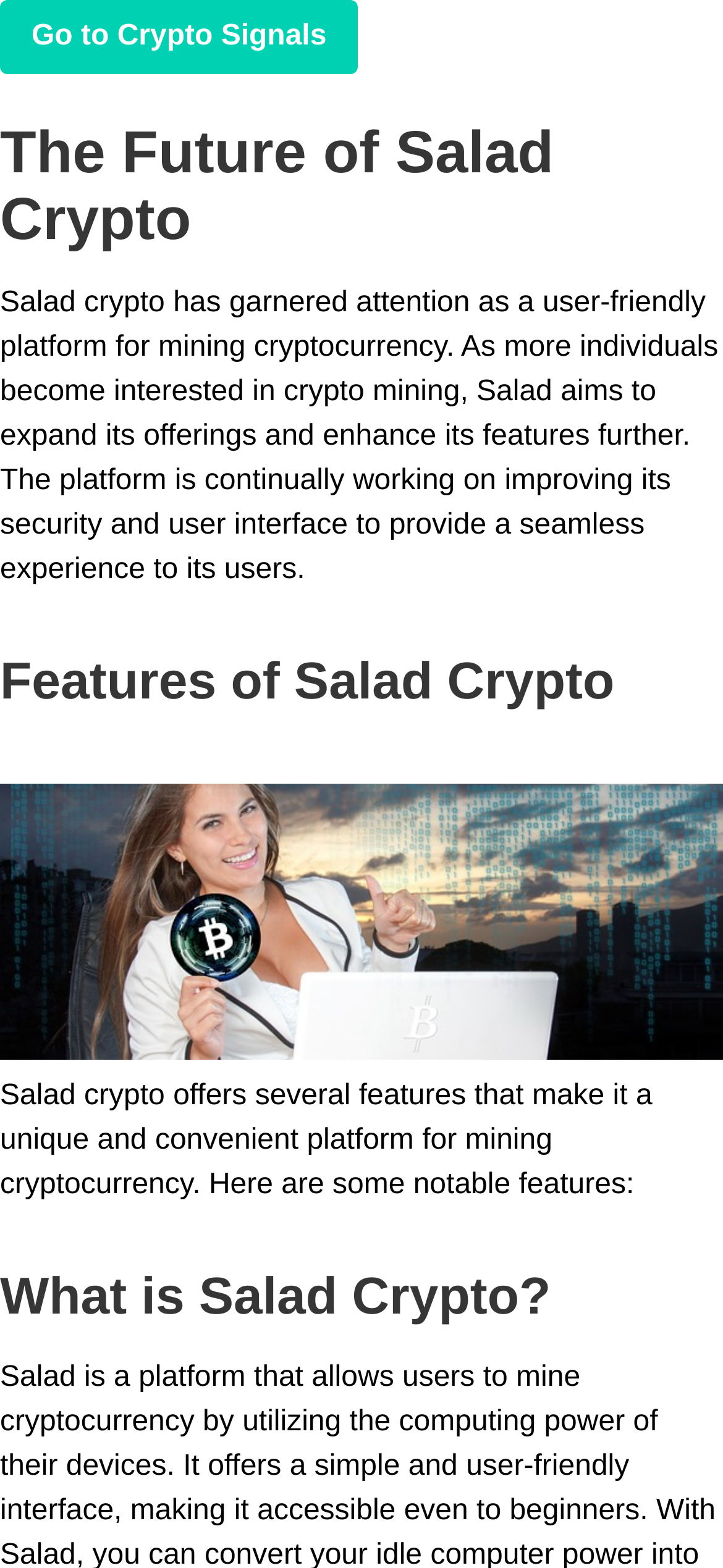Find the bounding box of the element with the following description: "Go to Crypto Signals". The coordinates must be four float numbers between 0 and 1, formatted as [left, top, right, bottom].

[0.0, 0.0, 0.495, 0.047]